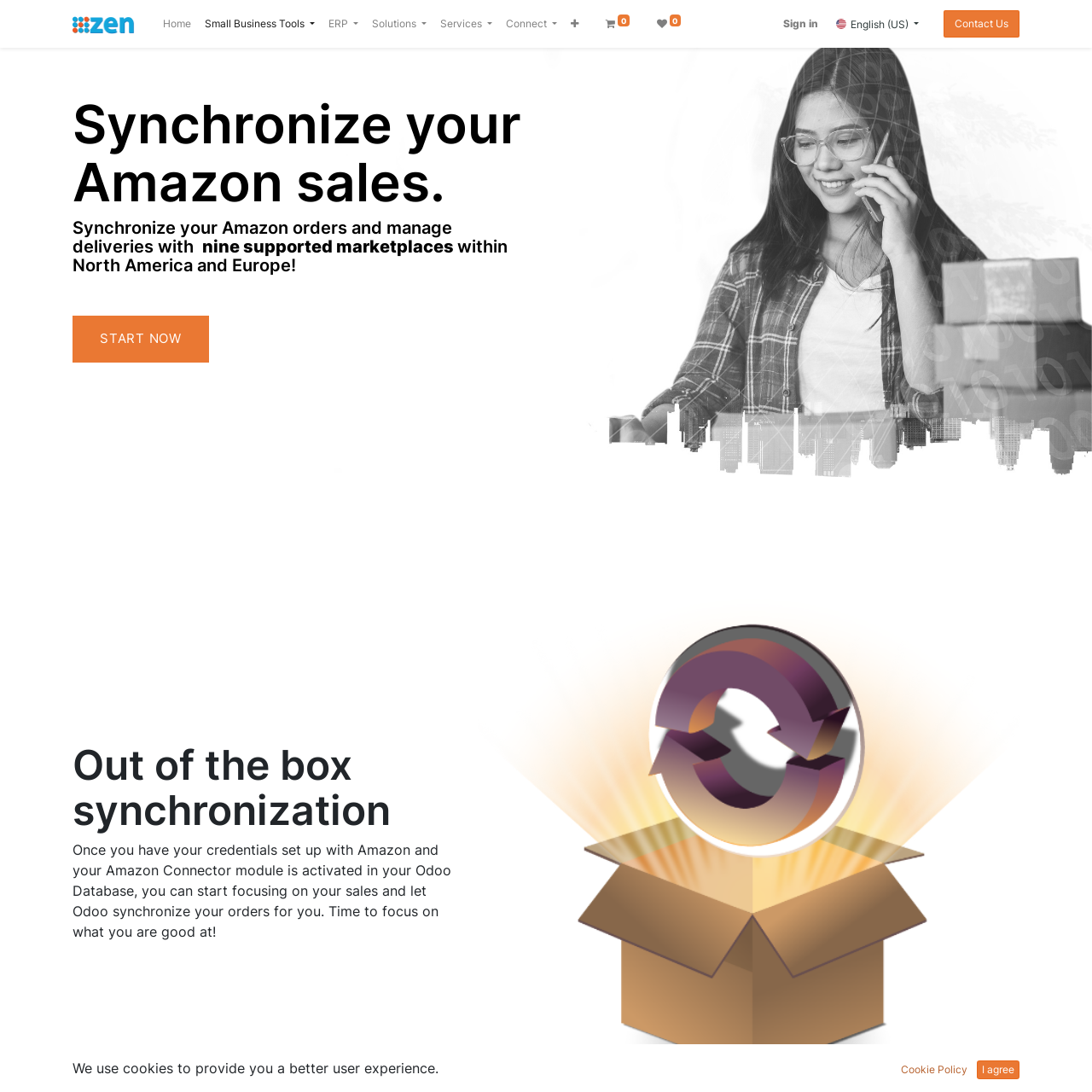Offer a detailed explanation of the webpage layout and contents.

The webpage is about Odoo ERP's Amazon Connector, provided by Zen Software Solutions. At the top left corner, there is a logo of Zen Software Solutions. Next to the logo, there is a navigation menu with links to "Home", "Small Business Tools", "ERP", "Solutions", "Services", and "Connect". 

On the right side of the navigation menu, there are several icons, including a button with a dropdown menu, a notification icon with a number, and a language selection button set to "English (US)". There is also a "Sign in" link and a "Contact Us" link.

Below the navigation menu, there is a main content section. It starts with a heading that reads "Synchronize your Amazon sales." followed by a subheading that explains the benefits of synchronizing Amazon orders and managing deliveries with Odoo. There is a prominent "START NOW" button below the subheading.

Further down, there is another heading that reads "Out of the box synchronization" followed by a paragraph of text that explains how Odoo can synchronize orders for the user. 

At the very bottom of the page, there is a cookie policy notification with a link to the "Cookie Policy" and an "I agree" button.